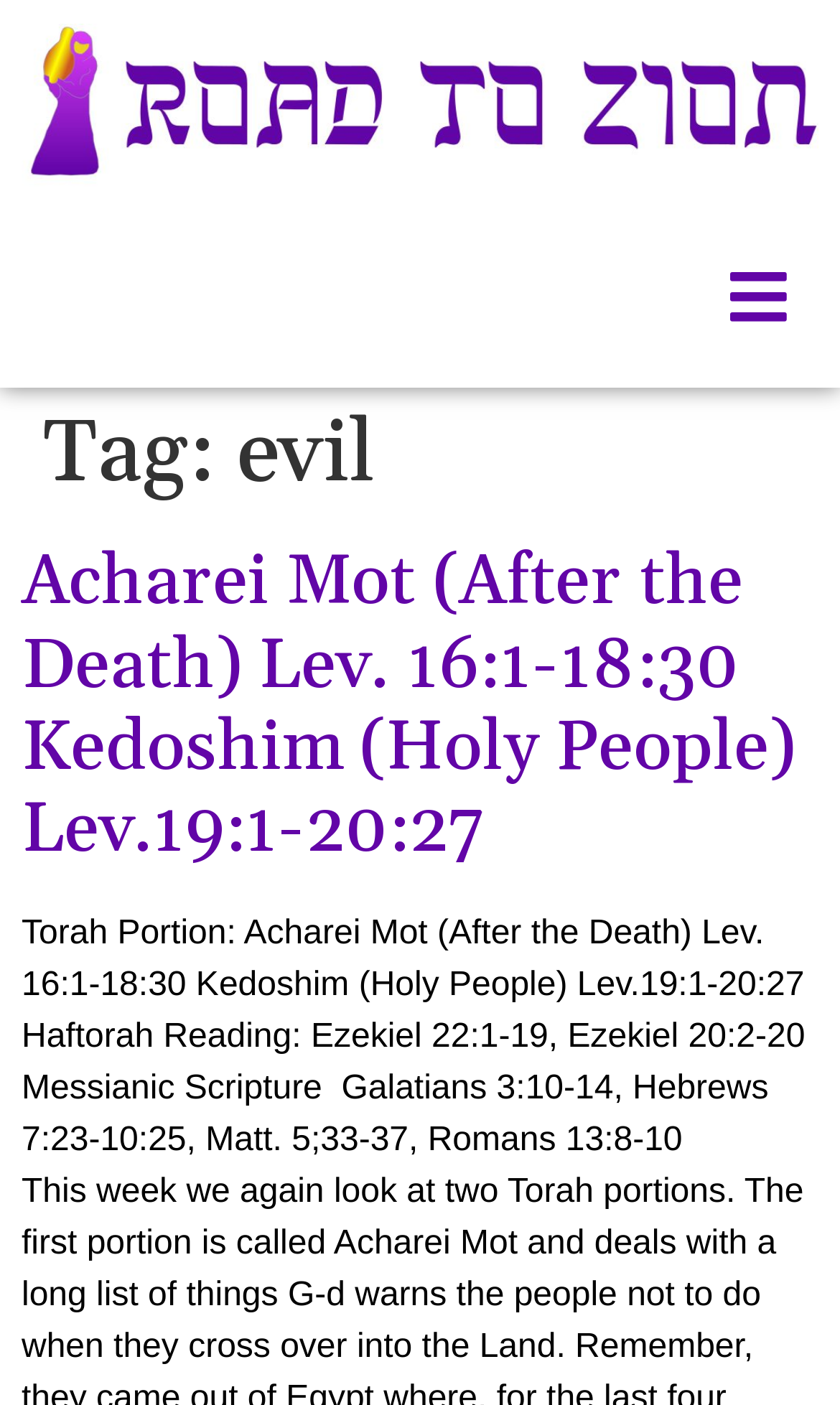How many headings are in the header section?
Kindly offer a detailed explanation using the data available in the image.

I found the answer by counting the number of headings in the header section, which are 'Tag: evil', 'Acharei Mot (After the Death) Lev. 16:1-18:30 Kedoshim (Holy People) Lev.19:1-20:27', and the unnamed heading with the Torah portion and Haftorah reading.